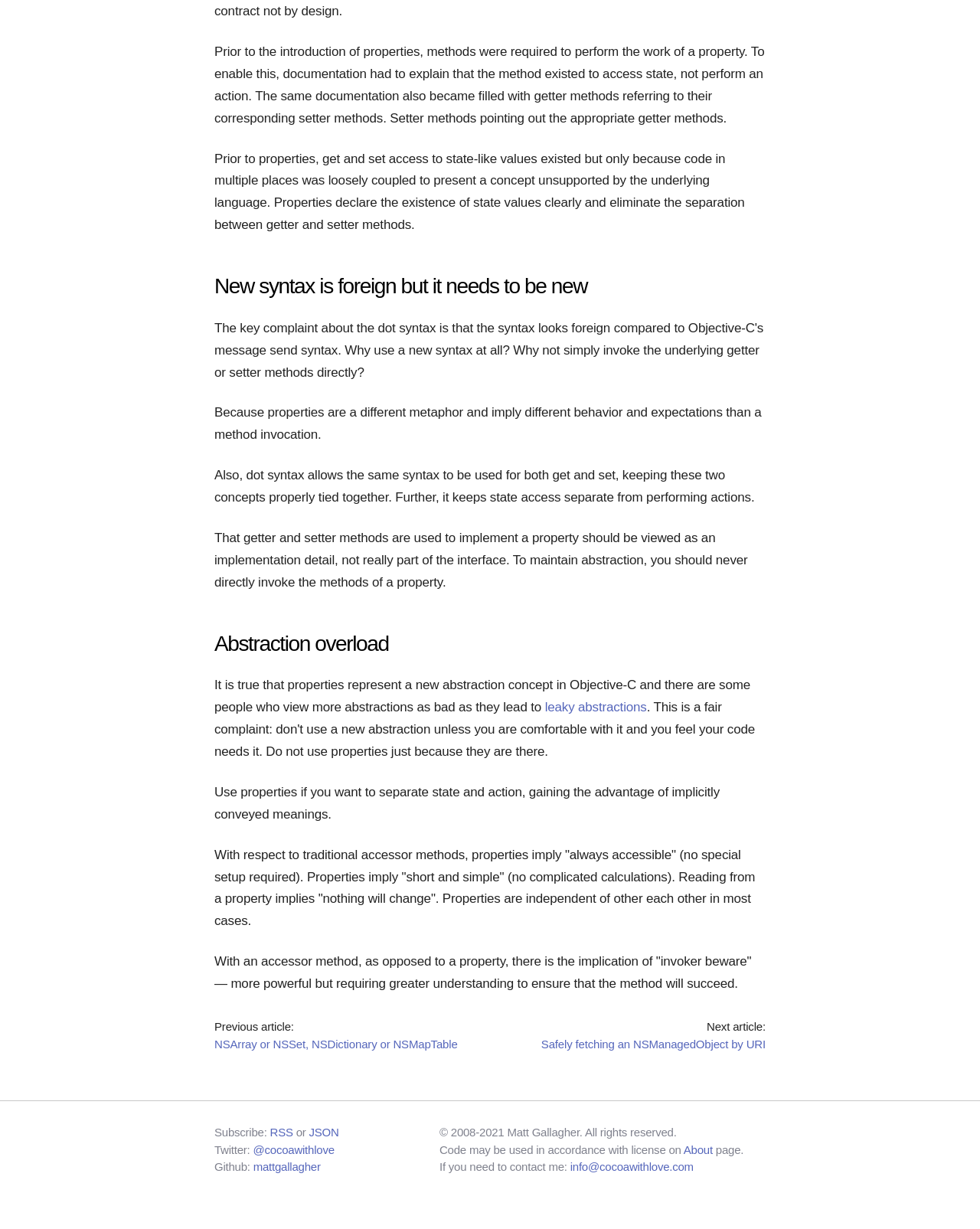How can I contact the author?
Using the image, provide a concise answer in one word or a short phrase.

info@cocoawithlove.com